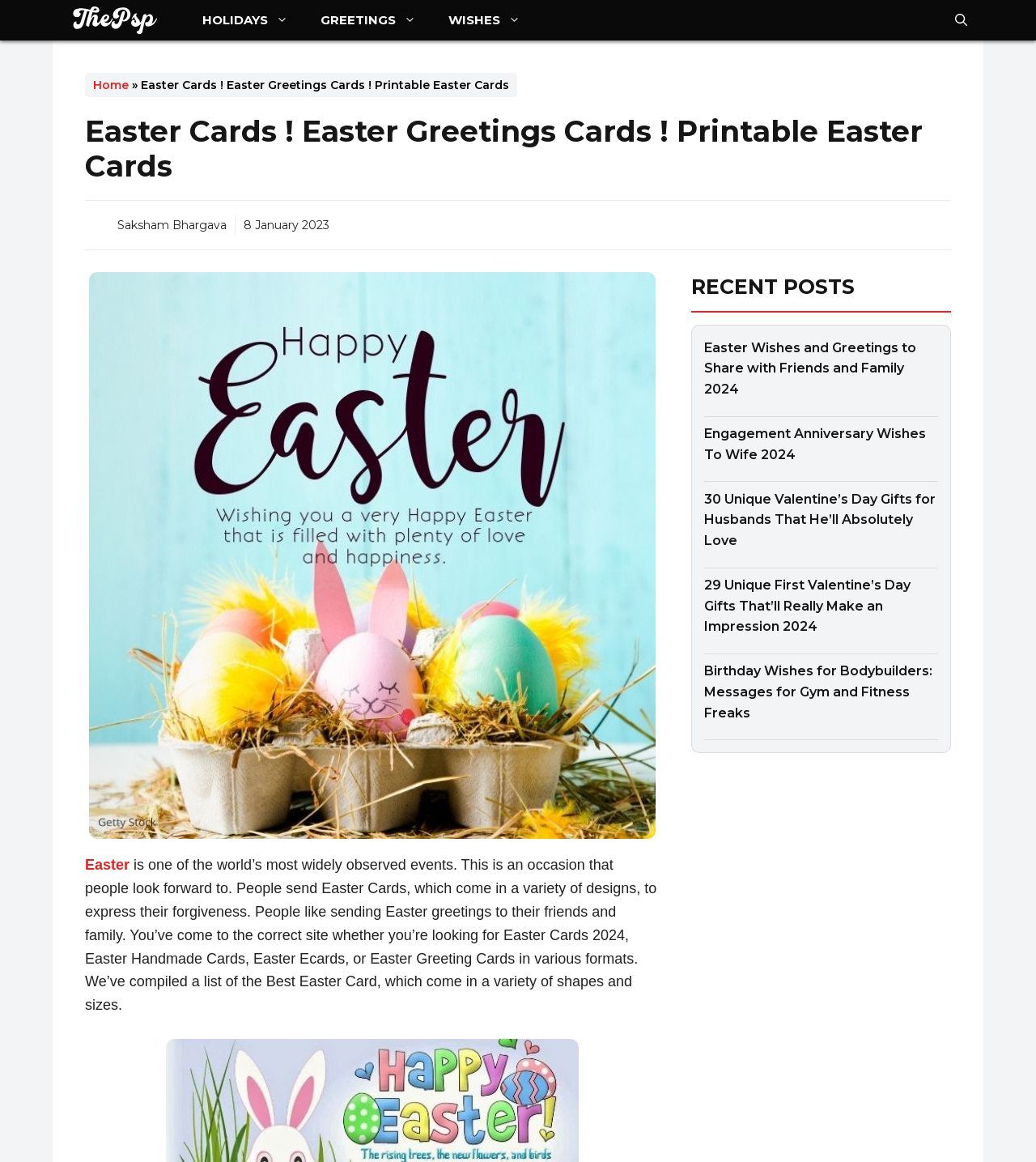Show the bounding box coordinates for the element that needs to be clicked to execute the following instruction: "Visit the homepage". Provide the coordinates in the form of four float numbers between 0 and 1, i.e., [left, top, right, bottom].

[0.09, 0.067, 0.124, 0.079]